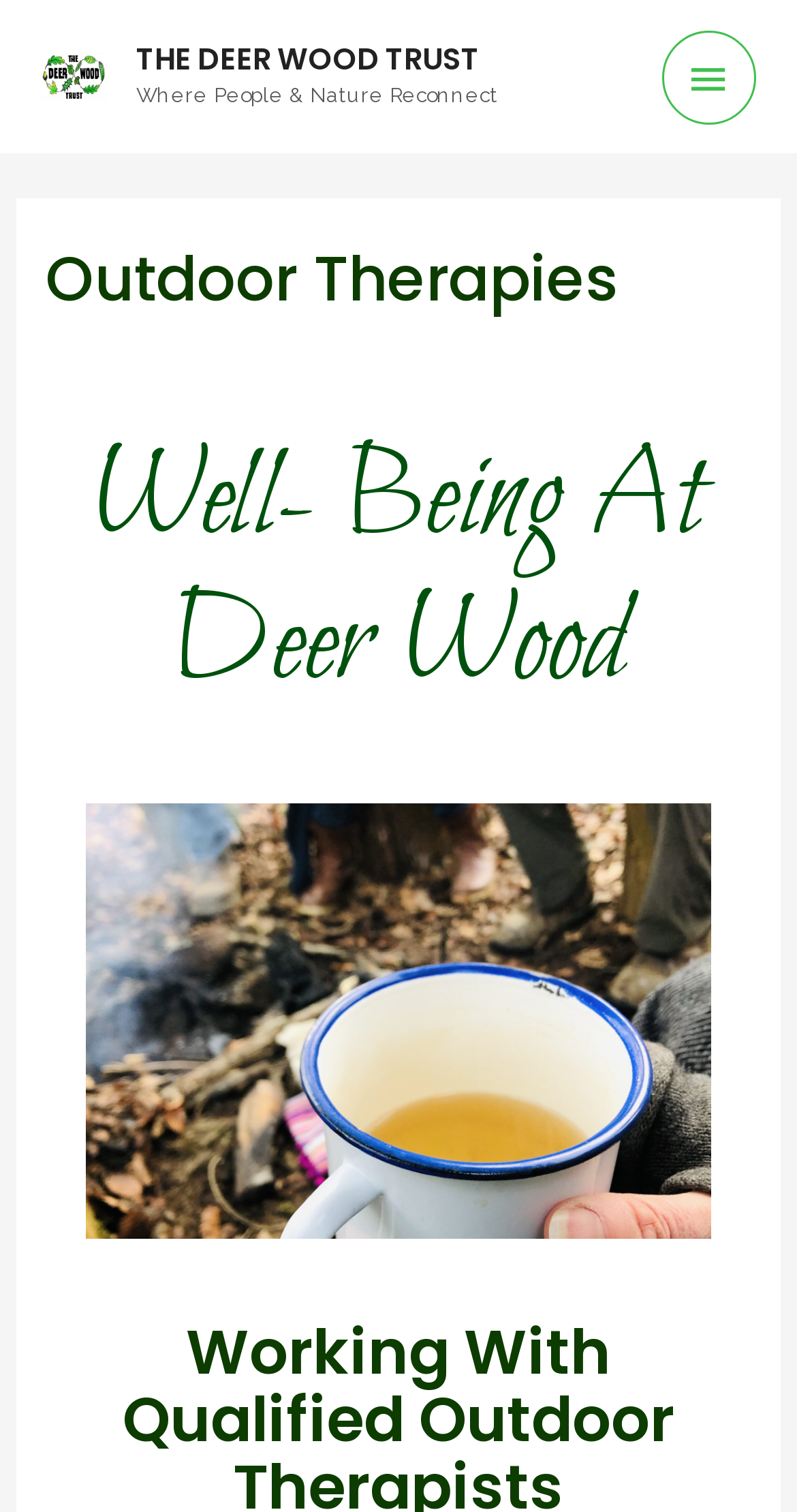Based on the element description alt="The Deer Wood Trust Logo", identify the bounding box of the UI element in the given webpage screenshot. The coordinates should be in the format (top-left x, top-left y, bottom-right x, bottom-right y) and must be between 0 and 1.

[0.051, 0.037, 0.133, 0.06]